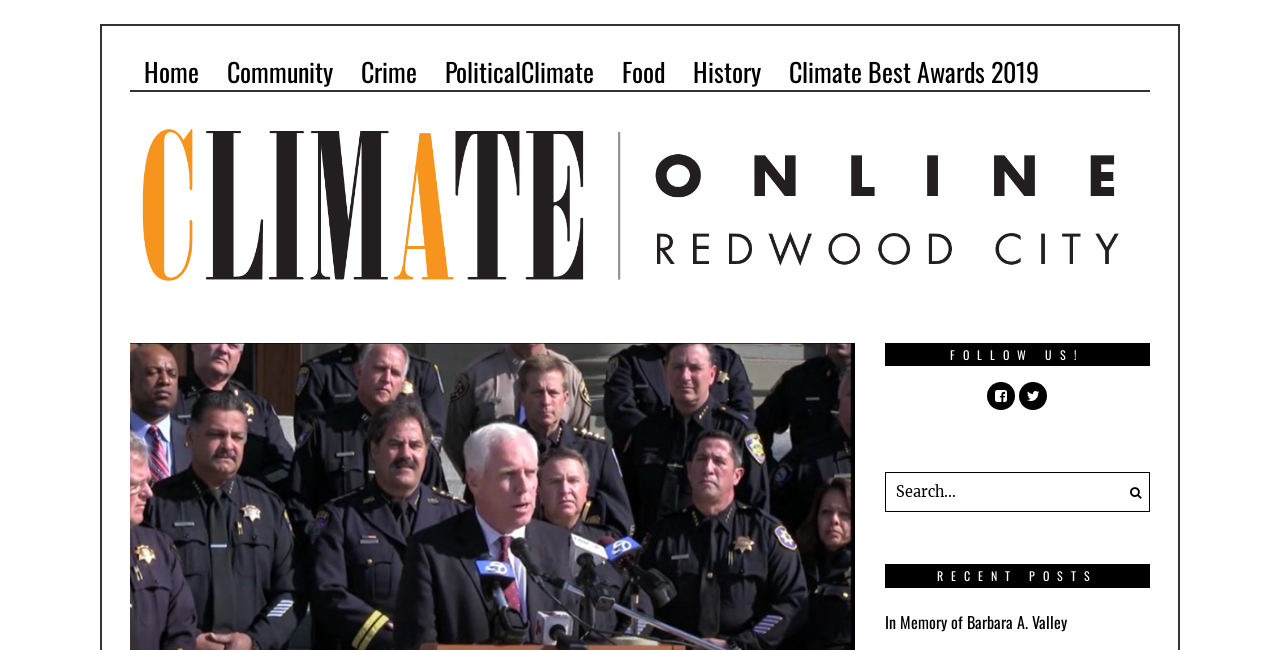Please identify the bounding box coordinates of the region to click in order to complete the given instruction: "follow on facebook". The coordinates should be four float numbers between 0 and 1, i.e., [left, top, right, bottom].

[0.771, 0.588, 0.793, 0.631]